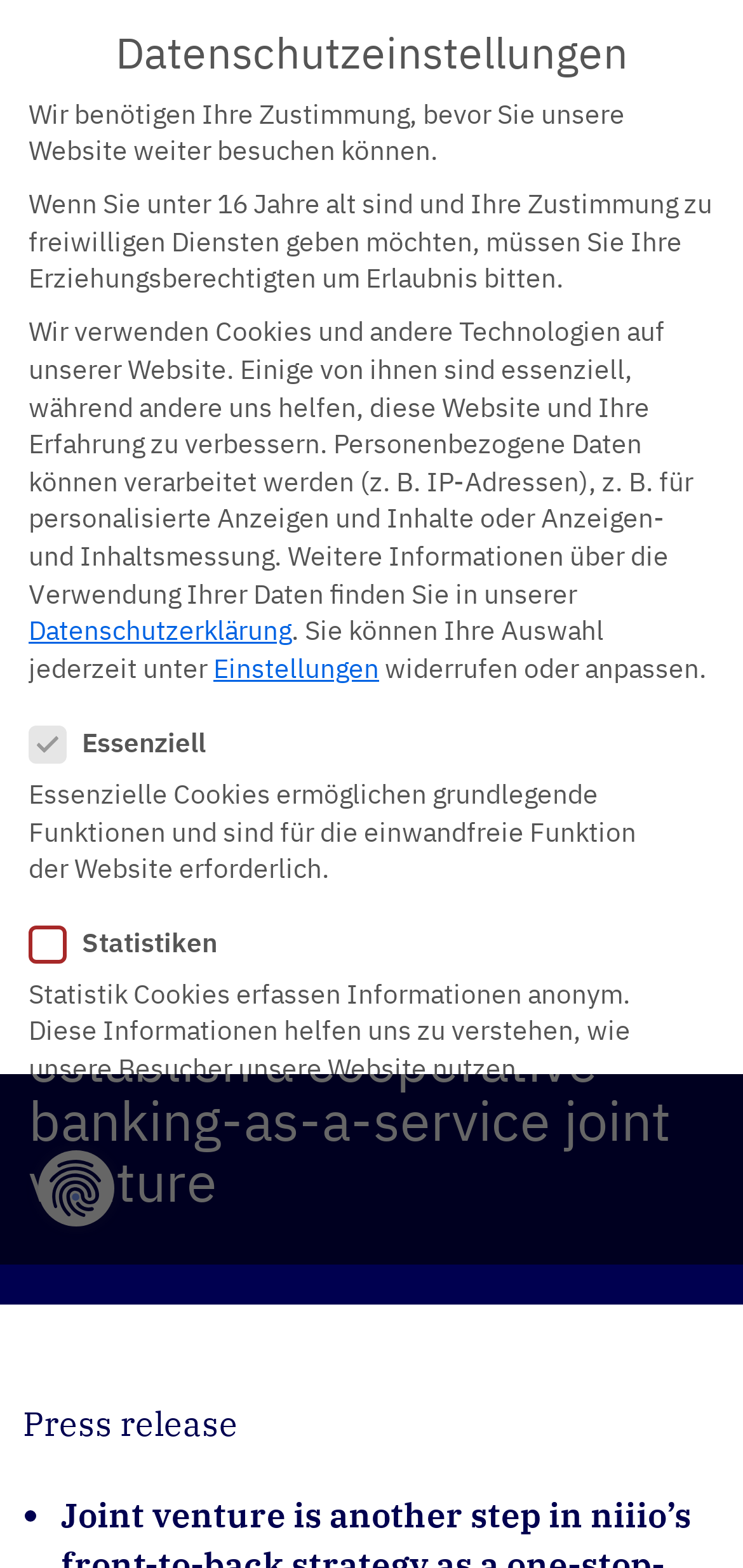Indicate the bounding box coordinates of the clickable region to achieve the following instruction: "Click the 'Datenschutzerklärung' link."

[0.038, 0.391, 0.392, 0.413]